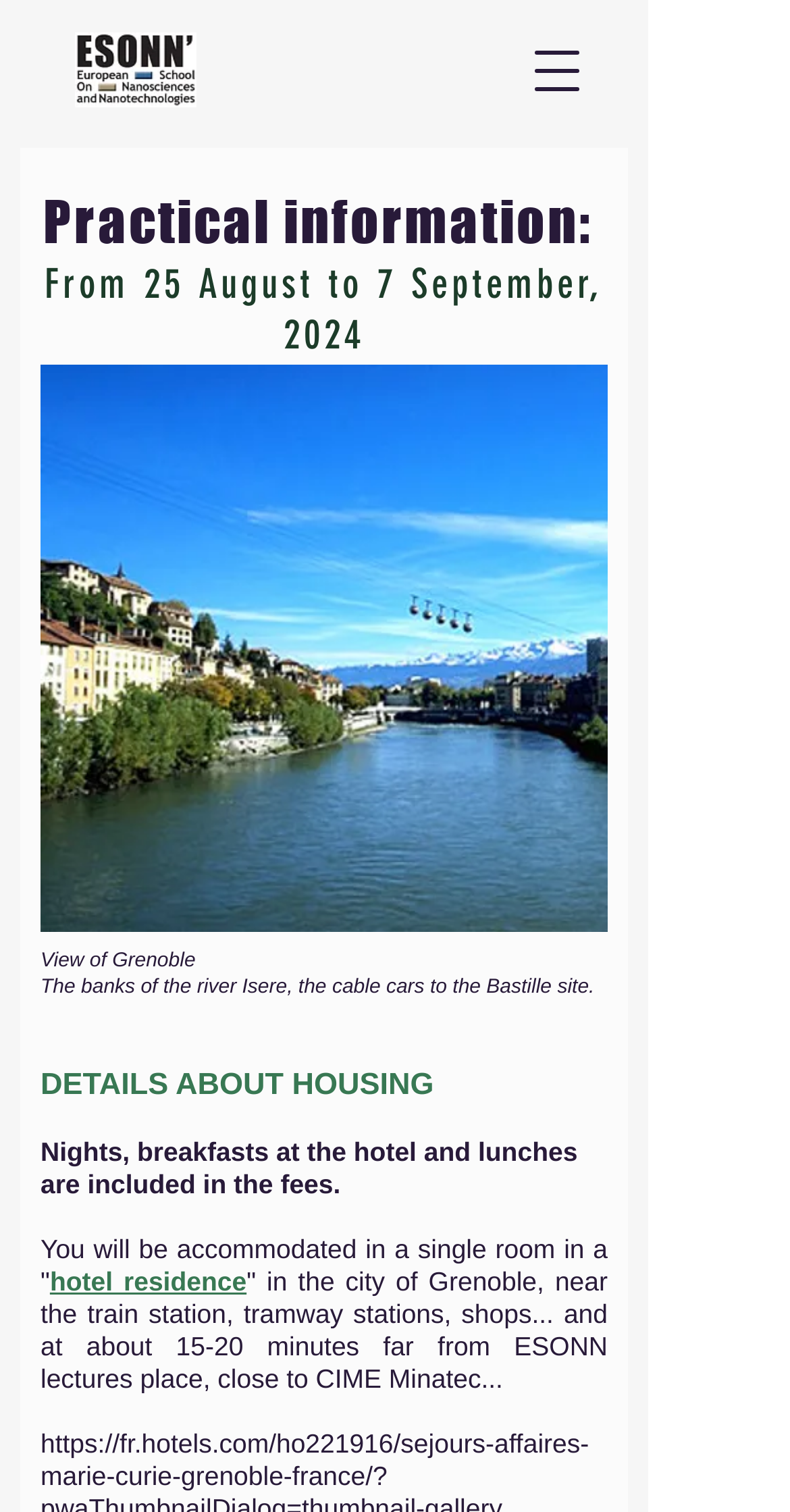Where is the hotel residence located?
Provide a detailed answer to the question, using the image to inform your response.

The answer can be found in the StaticText 'You will be accommodated in a single room in a hotel residence in the city of Grenoble, near the train station, tramway stations, shops... and at about 15-20 minutes far from ESONN lectures place, close to CIME Minatec...' which provides the location of the hotel residence.